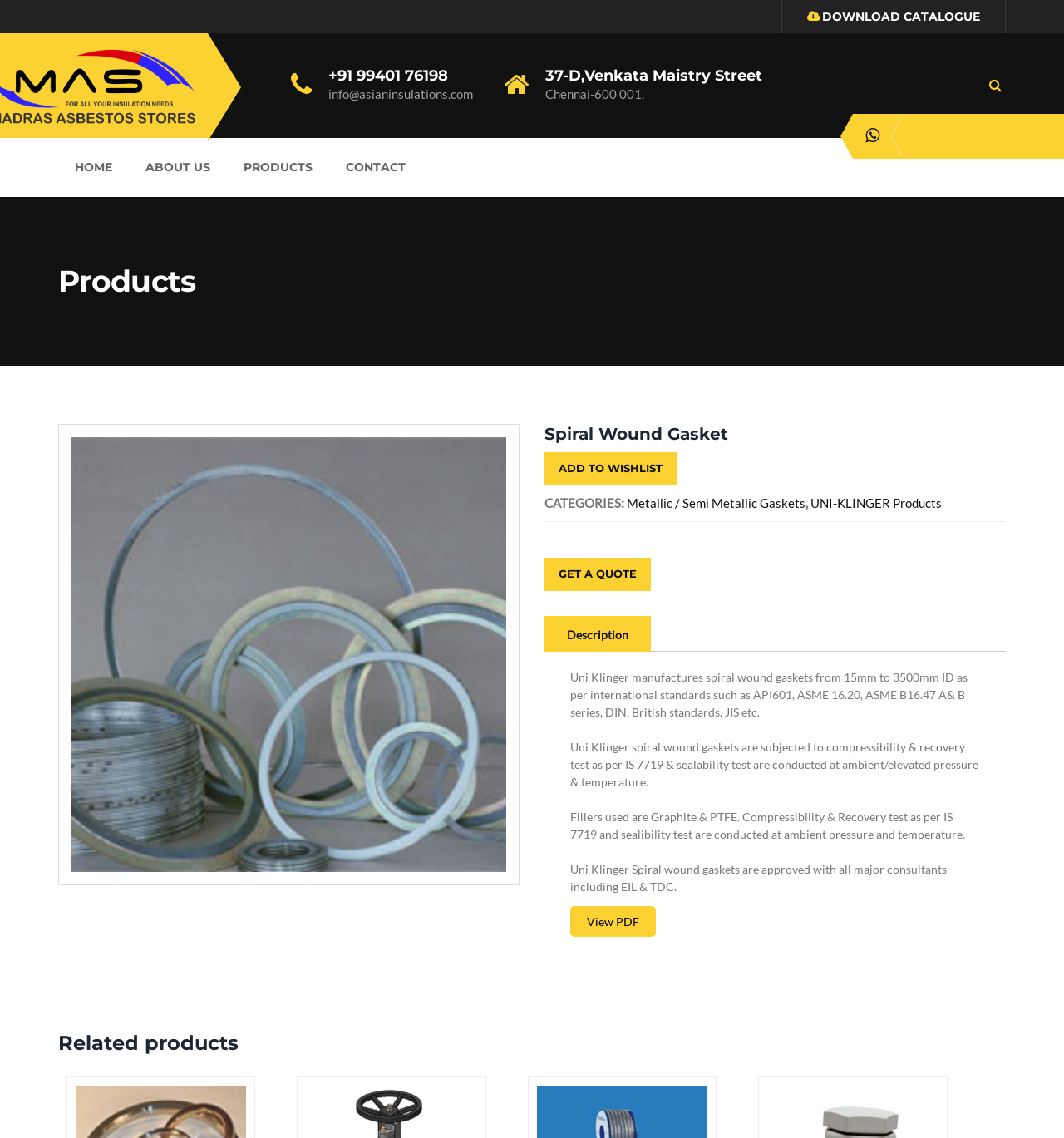What is the phone number of Madras Asbestos Stores?
Please provide a comprehensive answer based on the details in the screenshot.

I found the phone number by looking at the contact information section of the webpage, where it is displayed as a heading element.